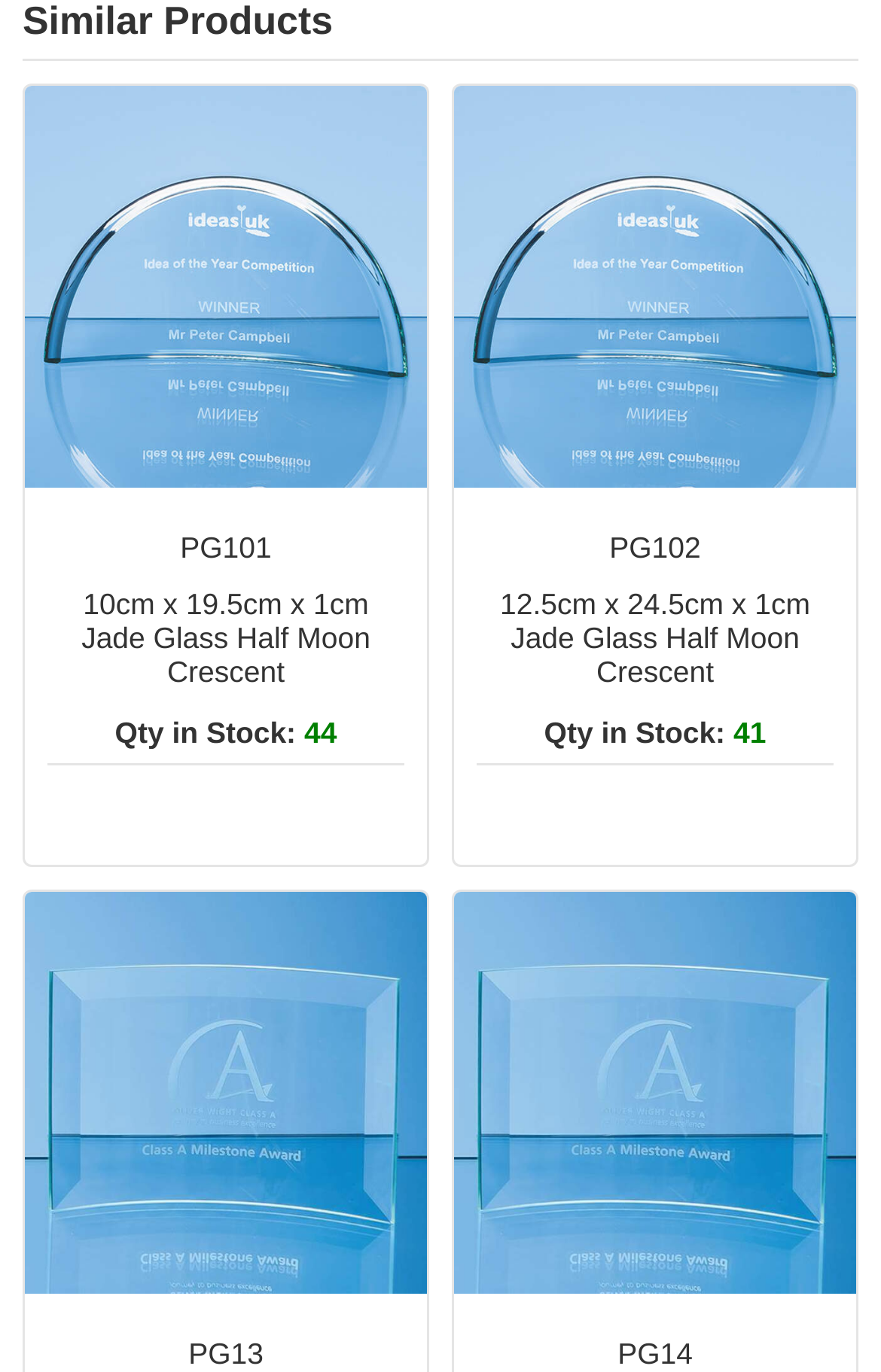What is the size of the third item?
Based on the screenshot, give a detailed explanation to answer the question.

I looked at the third link element and found an OCR text '10cm x 14.5cm x 5mm Jade Glass Bevelled Crescent', which describes the size of the item.